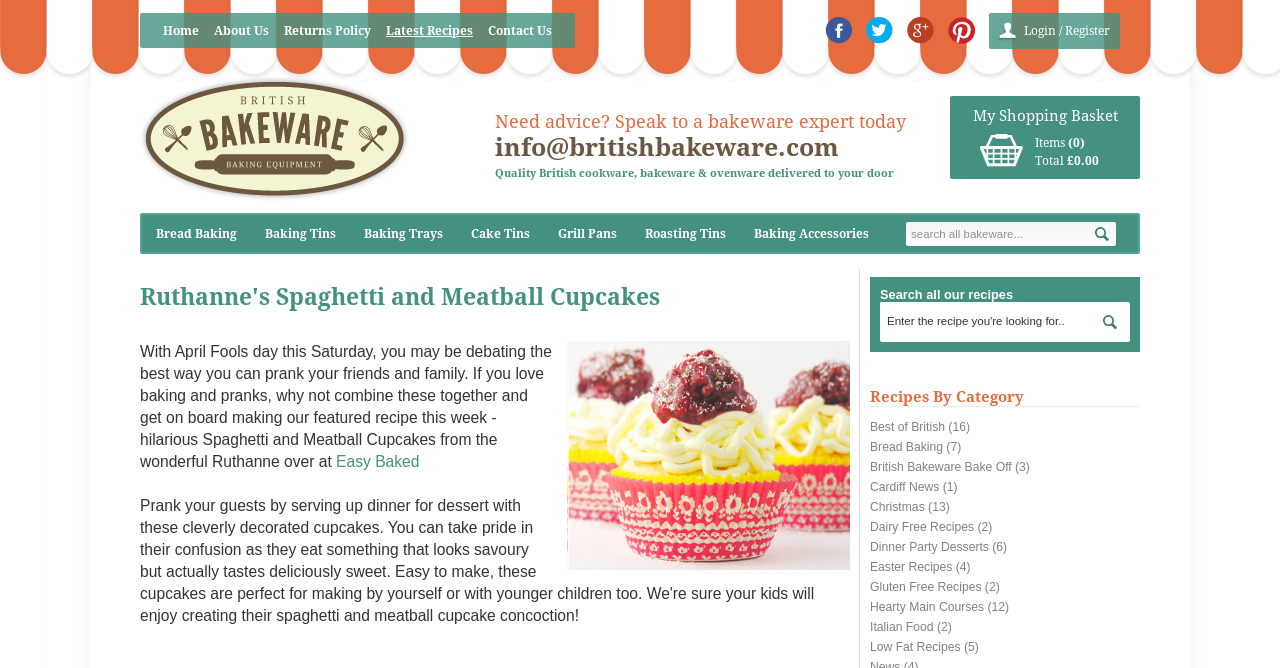Could you determine the bounding box coordinates of the clickable element to complete the instruction: "Contact us via email"? Provide the coordinates as four float numbers between 0 and 1, i.e., [left, top, right, bottom].

[0.387, 0.198, 0.698, 0.244]